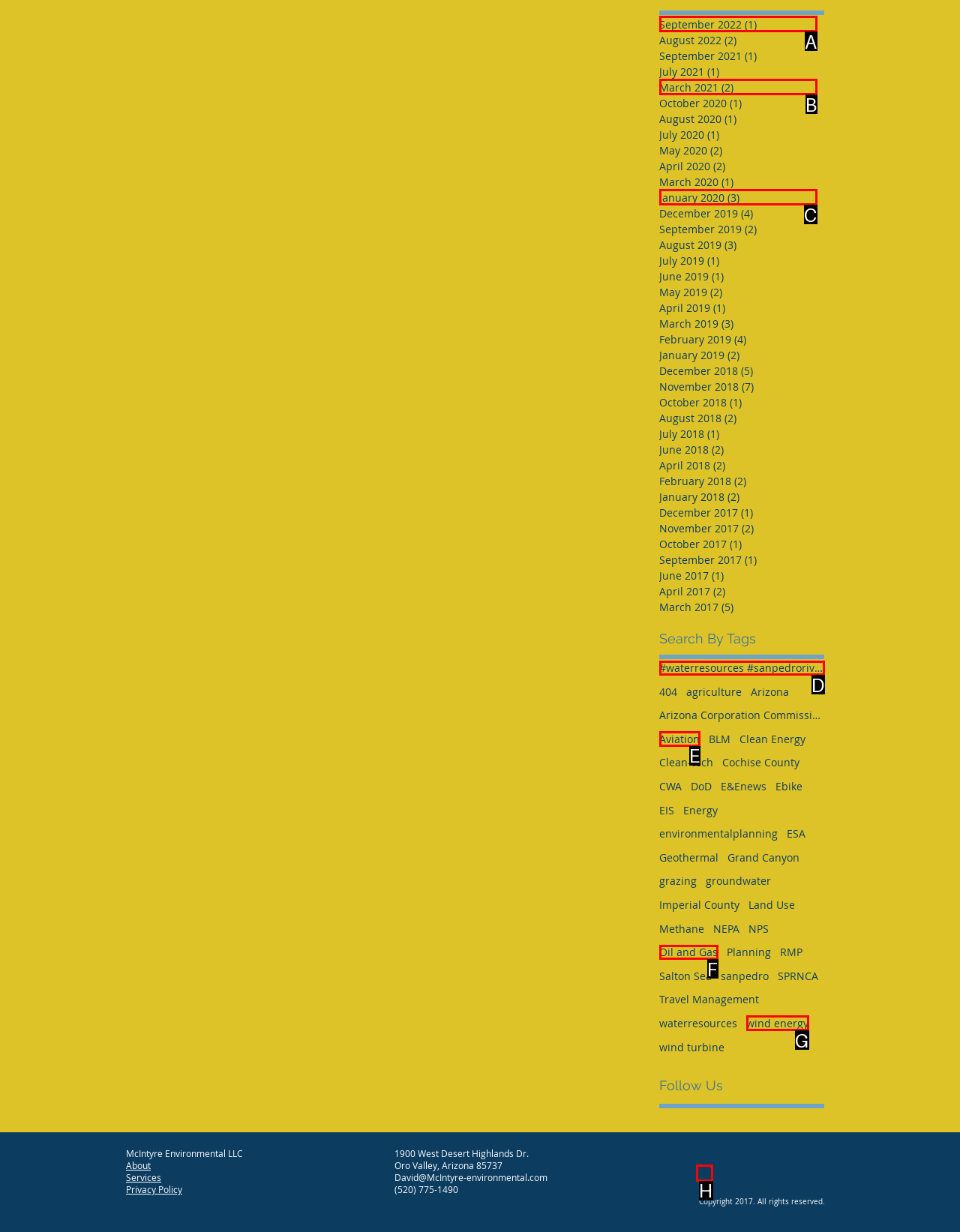Identify the correct UI element to click to follow this instruction: Click on September 2022 archive
Respond with the letter of the appropriate choice from the displayed options.

A